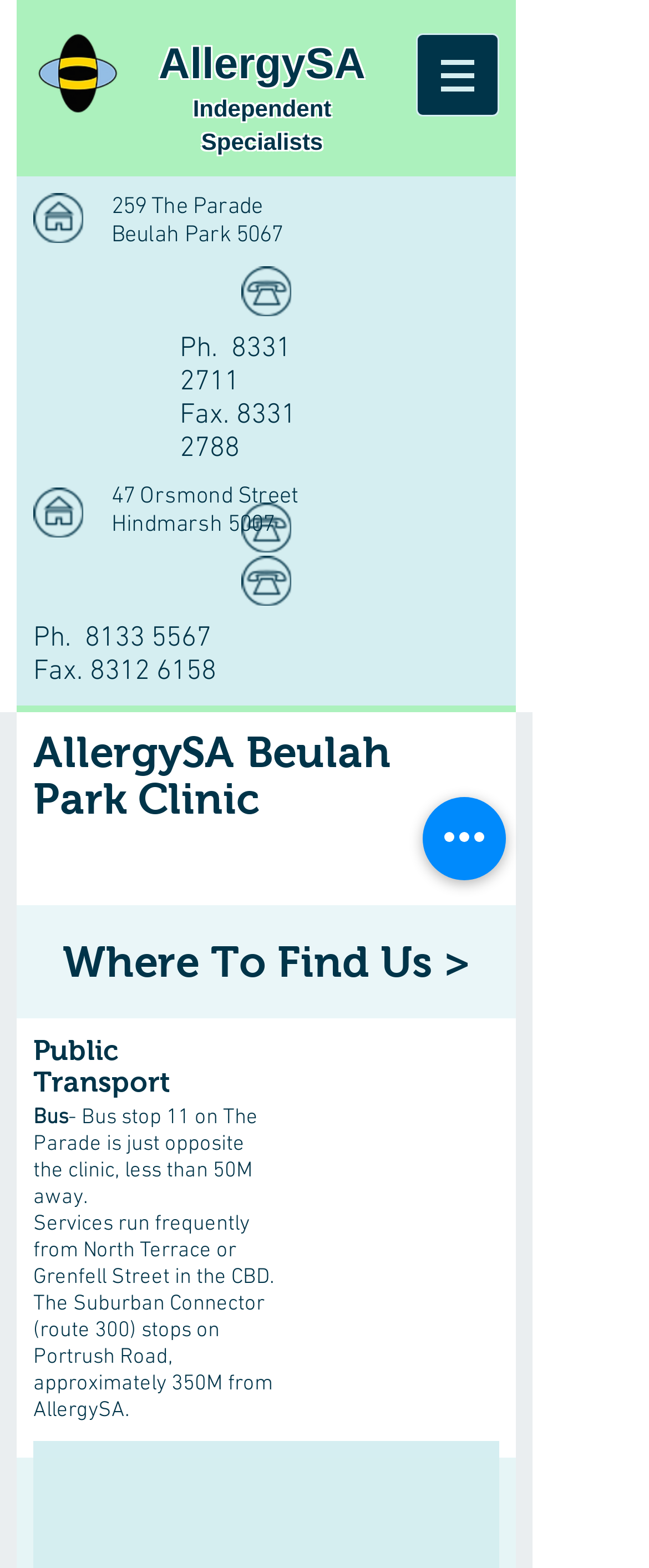What is the fax number of the clinic?
Please elaborate on the answer to the question with detailed information.

I found the fax number by looking at the heading element that contains the text 'Ph. 8331 2711 Fax. 8331 2788'.